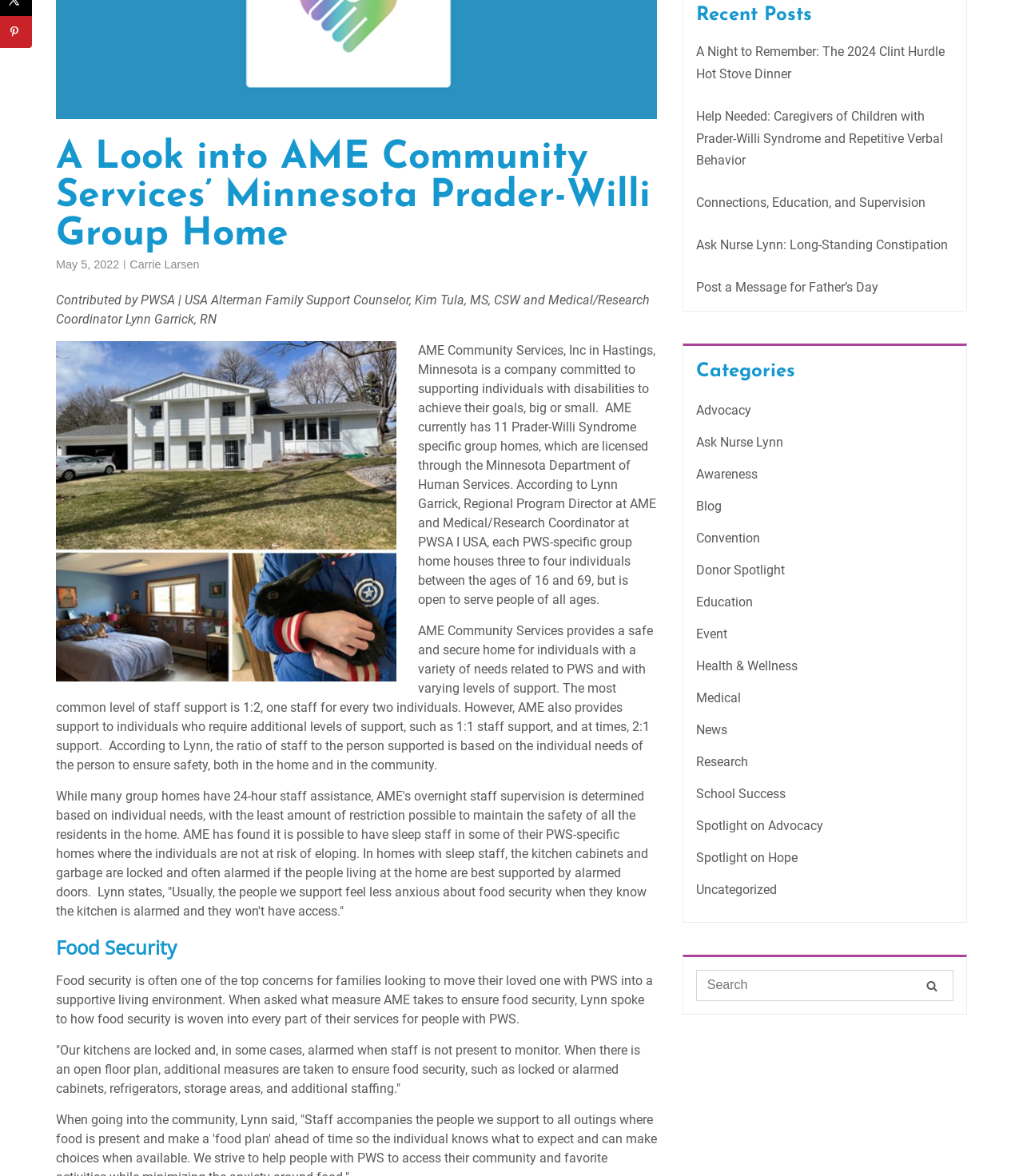Determine the bounding box coordinates of the UI element that matches the following description: "Instagram". The coordinates should be four float numbers between 0 and 1 in the format [left, top, right, bottom].

None